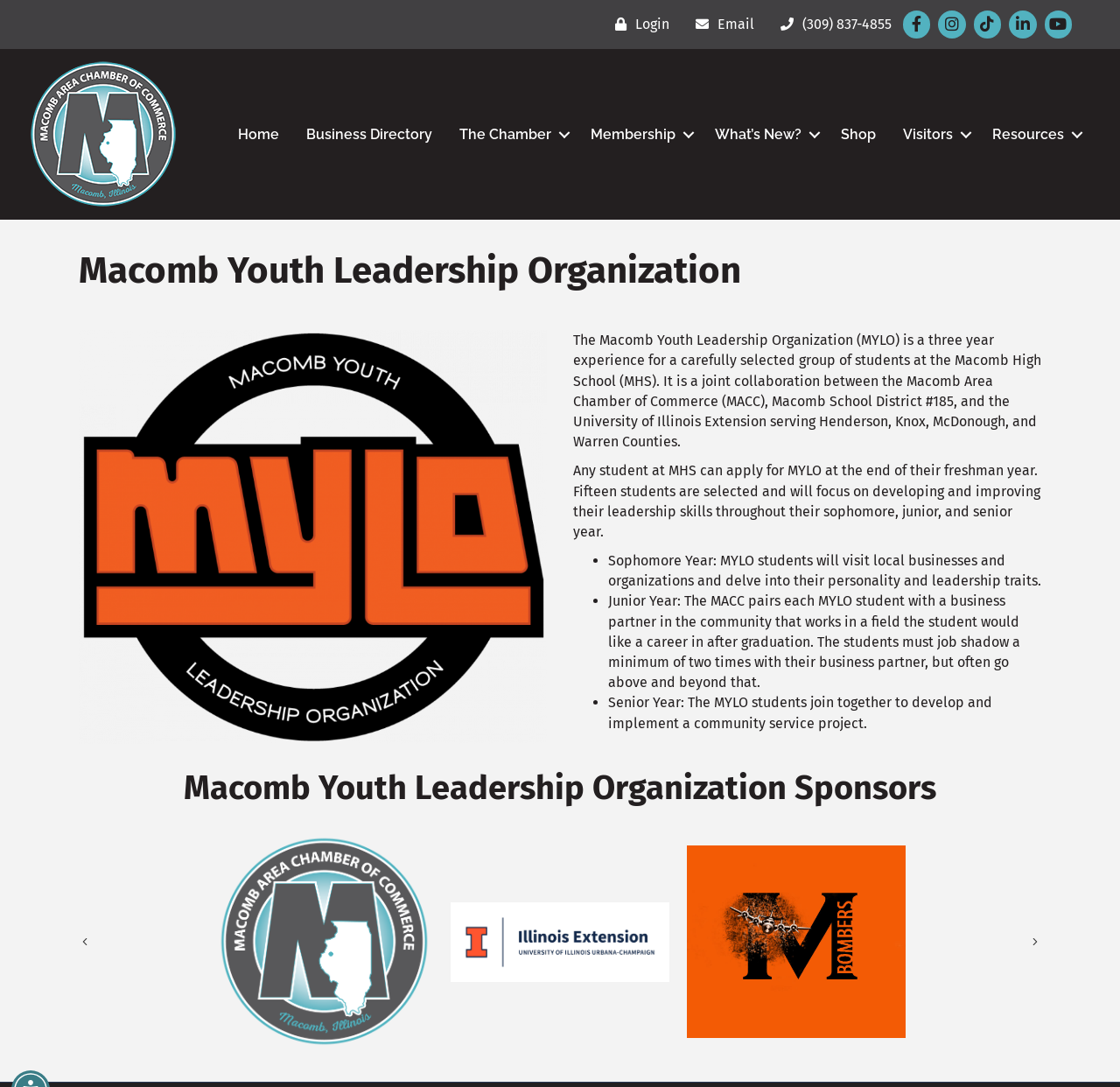Offer a comprehensive description of the webpage’s content and structure.

The webpage is about the Macomb Youth Leadership Organization (MYLO), a three-year leadership experience for selected Macomb High School students. At the top of the page, there are three links: "Login", "Email", and a phone number "(309) 837-4855", aligned horizontally. Below these links, there is a small image of a blue gray seal, followed by a navigation menu with several links, including "Home", "Business Directory", "The Chamber", "Membership", "What's New?", "Shop", "Visitors", and "Resources".

The main content of the page is an article that starts with a heading "Macomb Youth Leadership Organization" and an image of the MYLO logo. The article describes the organization, stating that it is a joint collaboration between the Macomb Area Chamber of Commerce, Macomb School District #185, and the University of Illinois Extension. The text explains that any MHS student can apply for MYLO at the end of their freshman year, and 15 students are selected to develop their leadership skills throughout their sophomore, junior, and senior years.

The article then outlines the activities for each year, including visiting local businesses and organizations, job shadowing with business partners, and developing a community service project. Below this text, there is a heading "Macomb Youth Leadership Organization Sponsors" followed by three logos of the sponsors: Macomb Area Chamber of Commerce, University of Illinois Extension, and Macomb School District.

At the bottom of the page, there are two buttons, "Next" and "Previous", which are likely used for navigation.